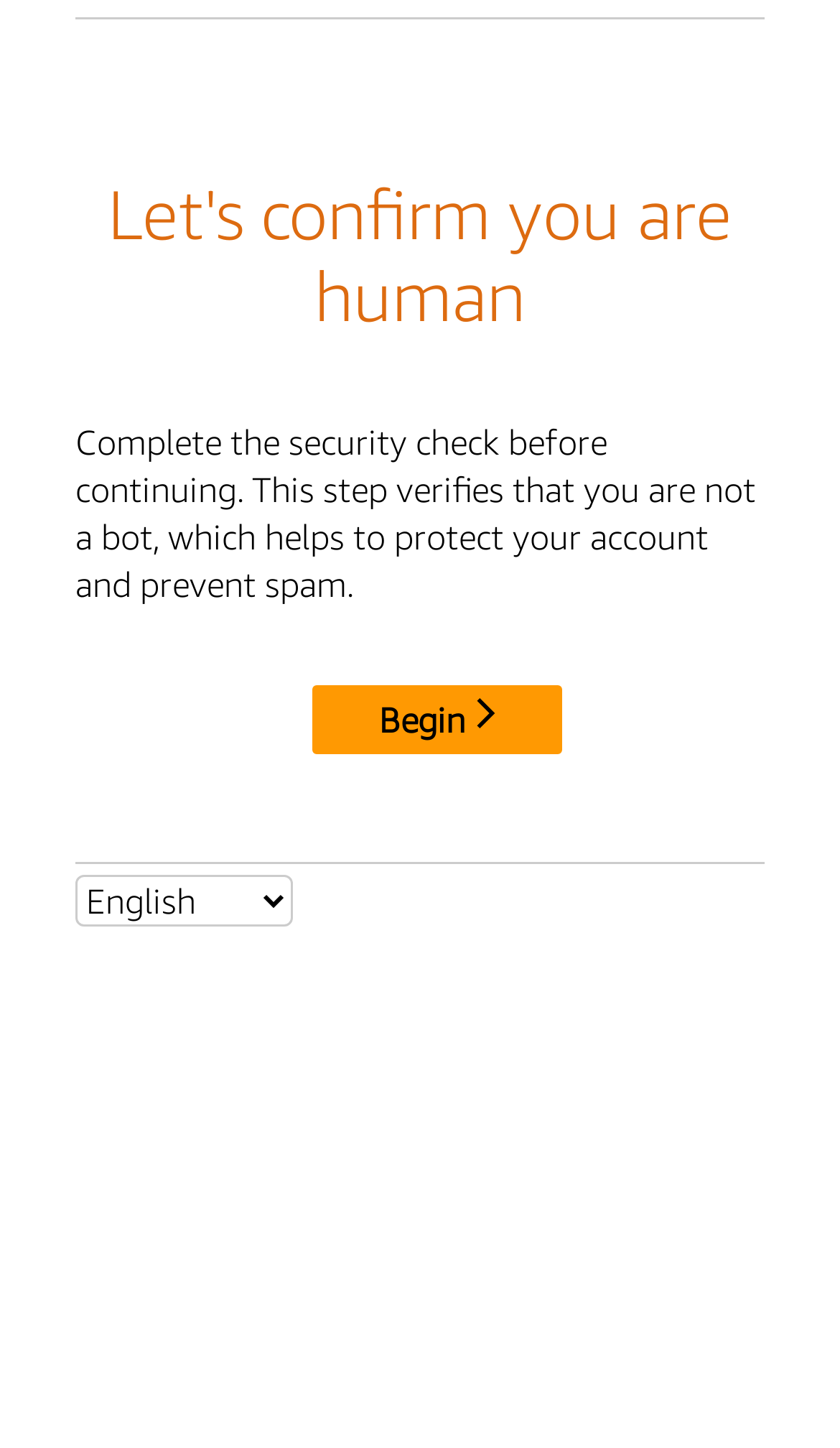Locate the bounding box of the UI element defined by this description: "Begin". The coordinates should be given as four float numbers between 0 and 1, formatted as [left, top, right, bottom].

[0.372, 0.473, 0.669, 0.521]